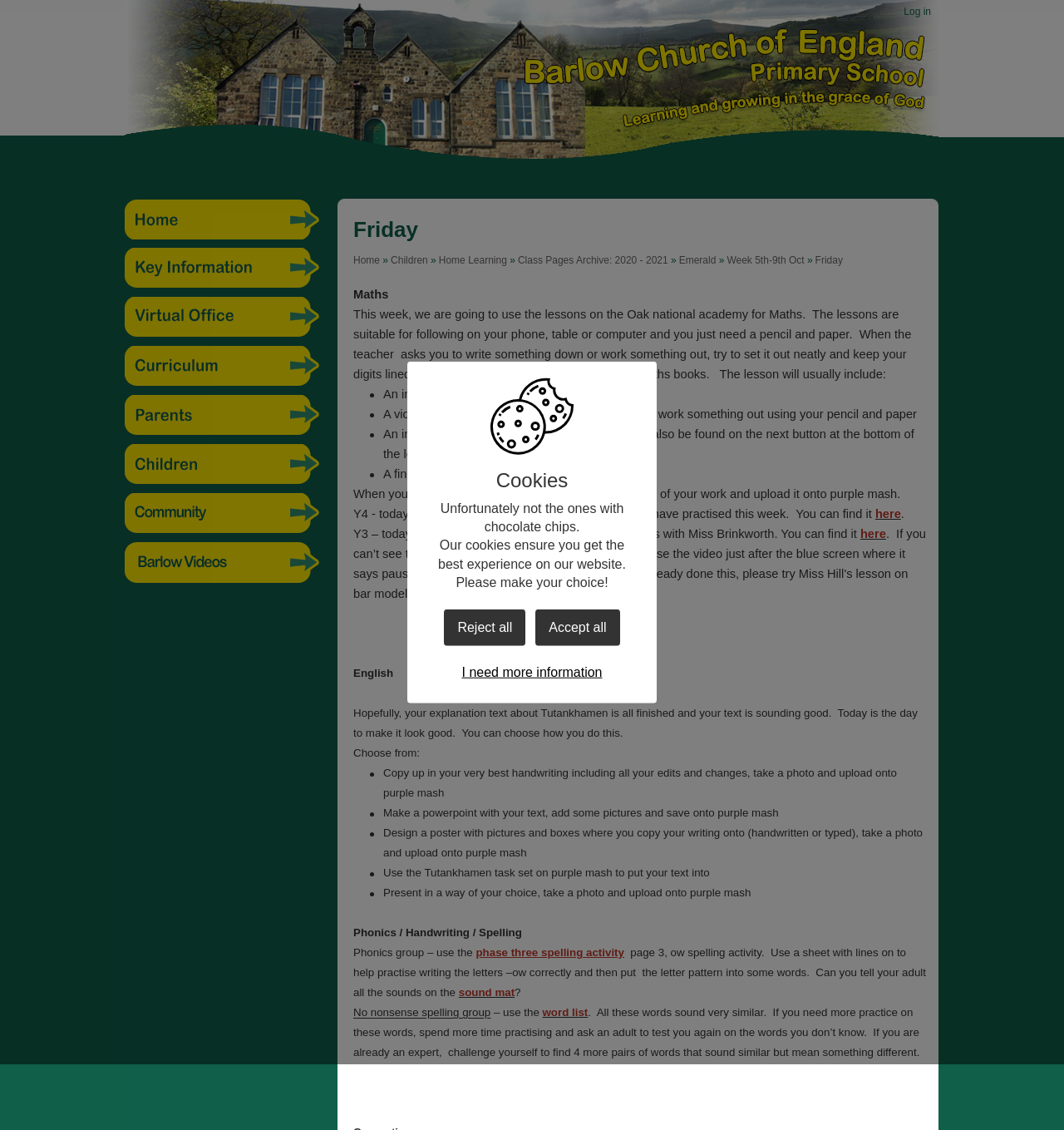Identify the bounding box for the described UI element. Provide the coordinates in (top-left x, top-left y, bottom-right x, bottom-right y) format with values ranging from 0 to 1: Parents

[0.117, 0.35, 0.3, 0.386]